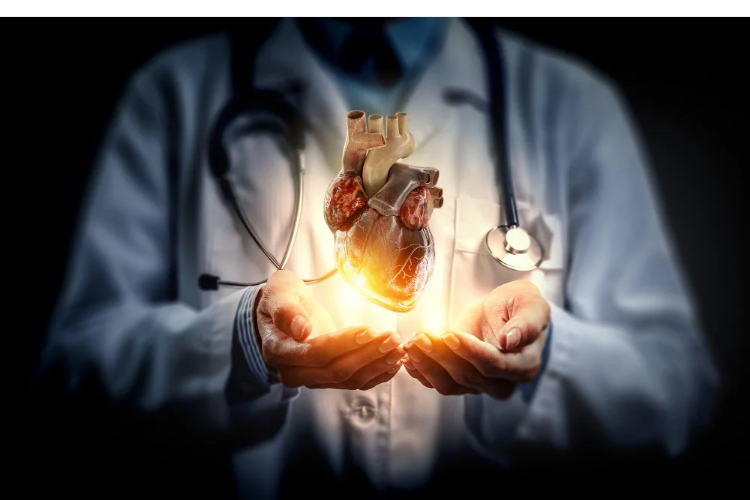What does the dark background emphasize? Based on the image, give a response in one word or a short phrase.

Focused attention